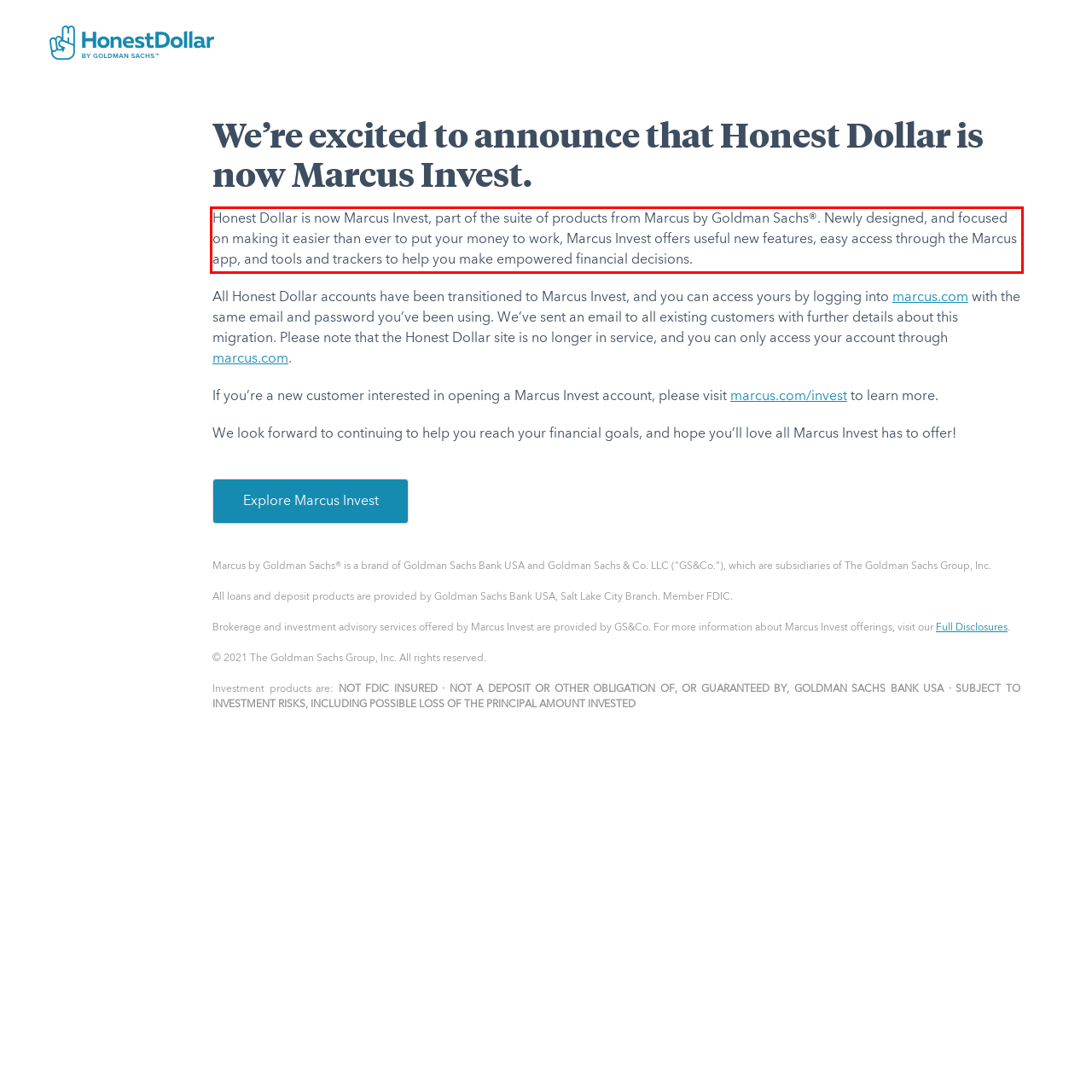You are presented with a screenshot containing a red rectangle. Extract the text found inside this red bounding box.

Honest Dollar is now Marcus Invest, part of the suite of products from Marcus by Goldman Sachs®. Newly designed, and focused on making it easier than ever to put your money to work, Marcus Invest offers useful new features, easy access through the Marcus app, and tools and trackers to help you make empowered financial decisions.